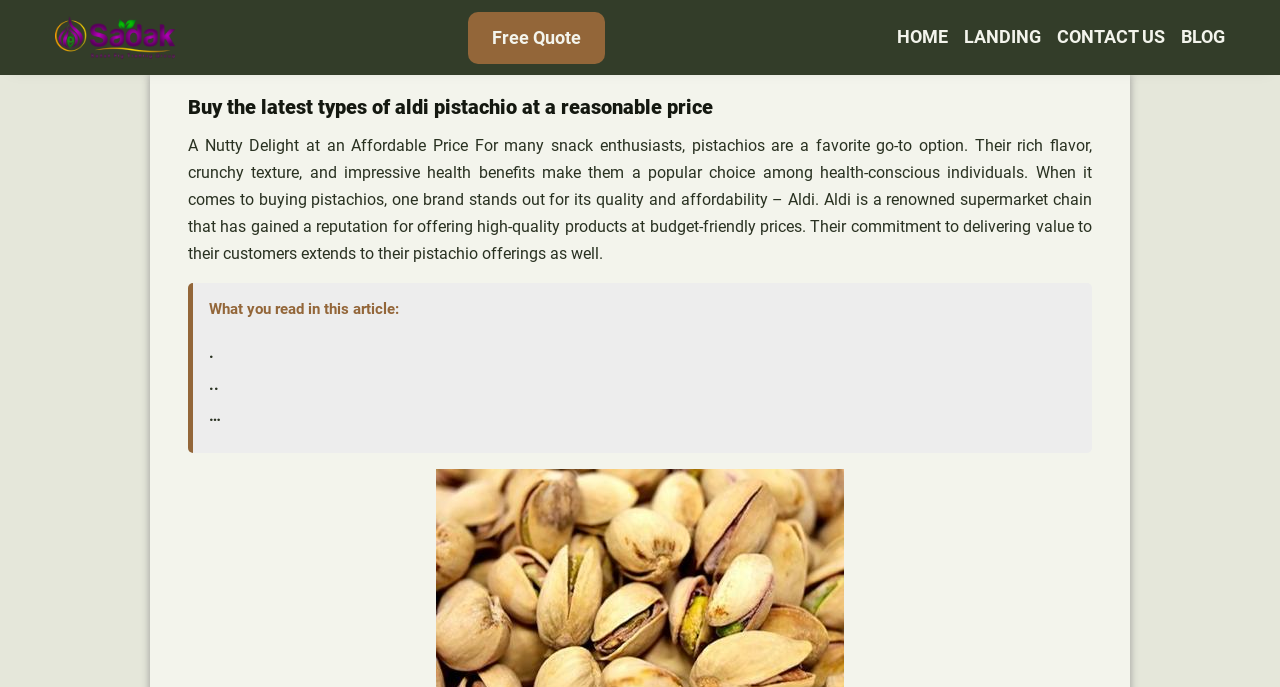How many navigation links are in the header?
Refer to the image and provide a concise answer in one word or phrase.

4